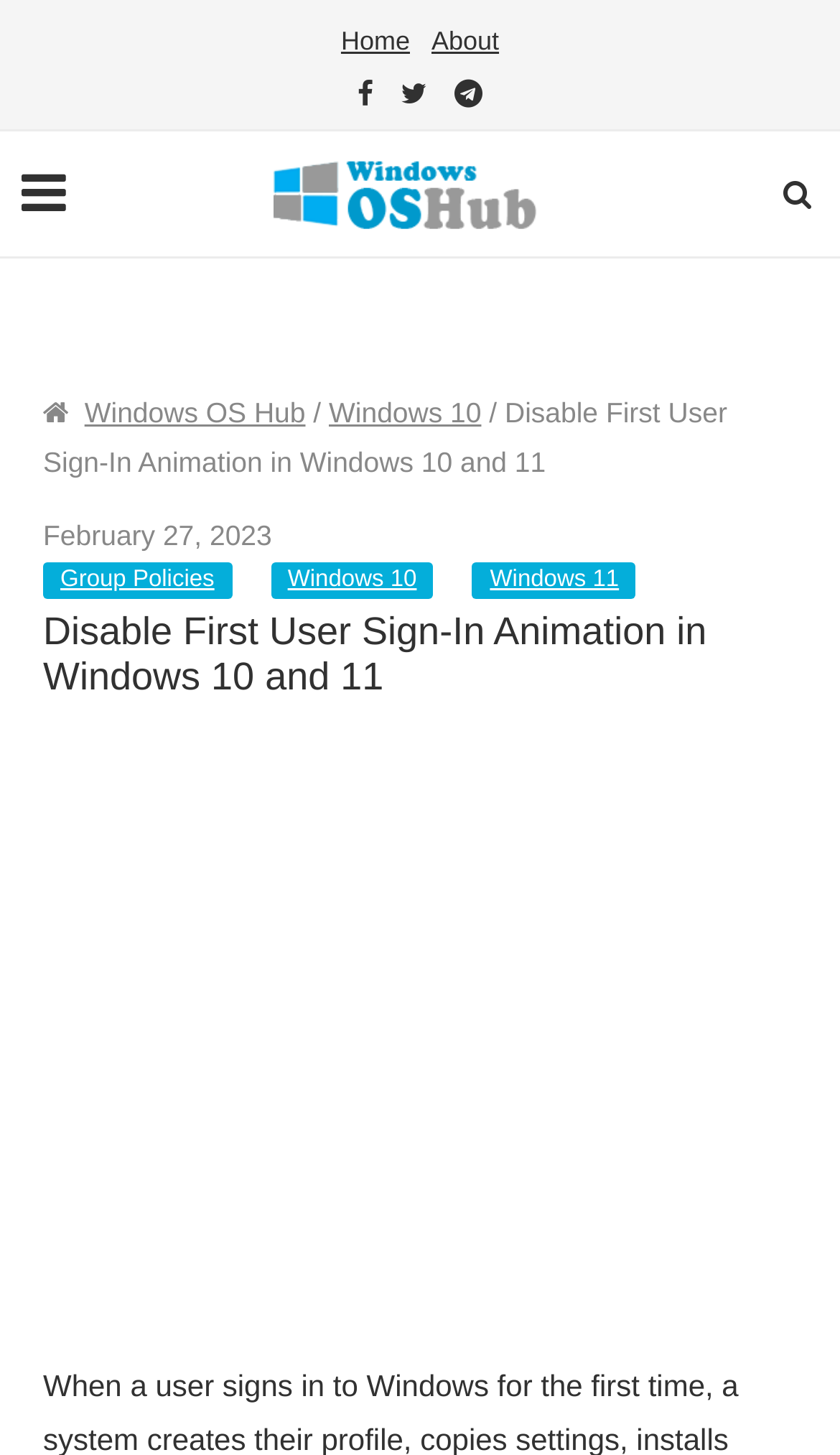Please determine the bounding box coordinates of the element's region to click in order to carry out the following instruction: "explore Group Policies". The coordinates should be four float numbers between 0 and 1, i.e., [left, top, right, bottom].

[0.051, 0.386, 0.276, 0.412]